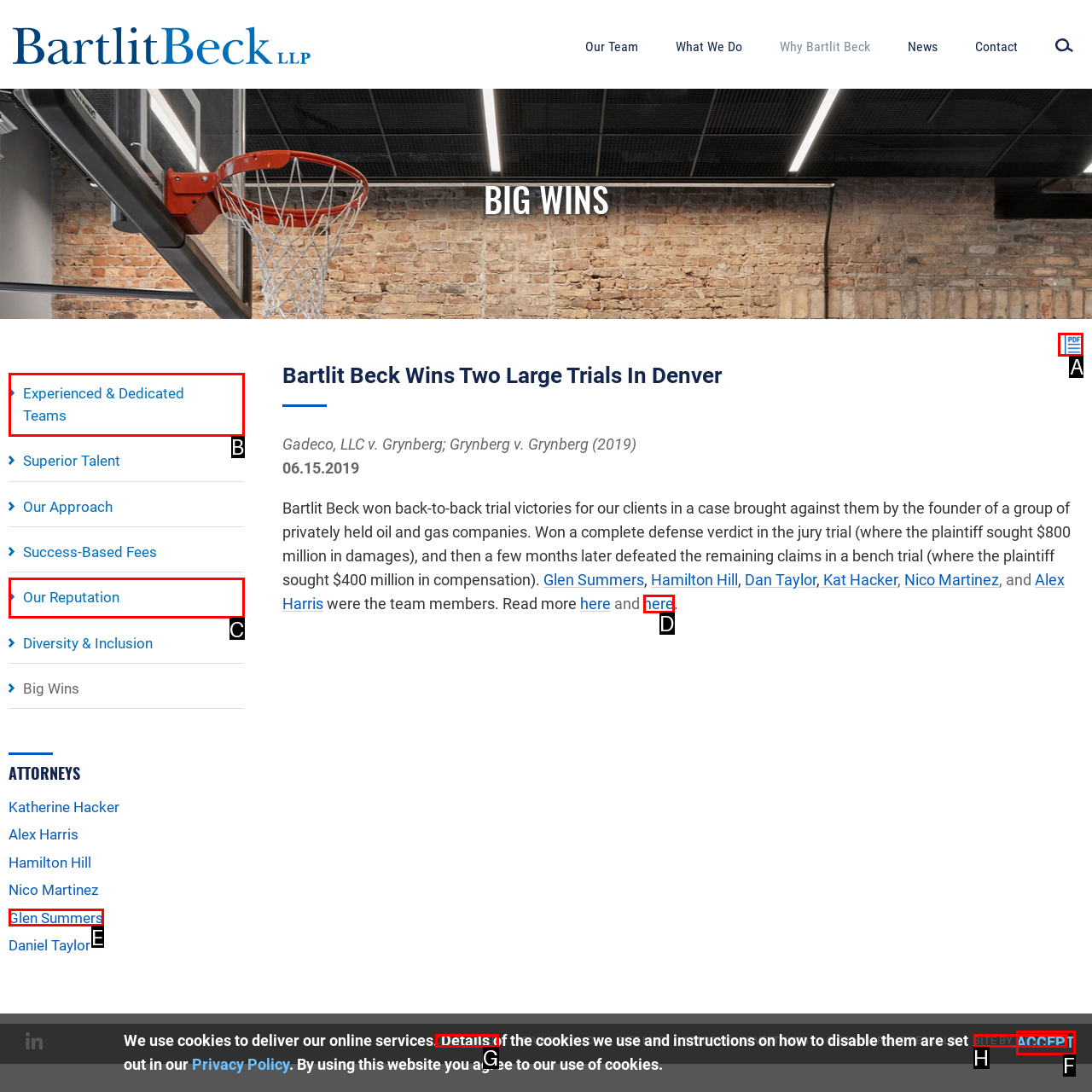Select the appropriate bounding box to fulfill the task: Print the current page as a PDF Respond with the corresponding letter from the choices provided.

A